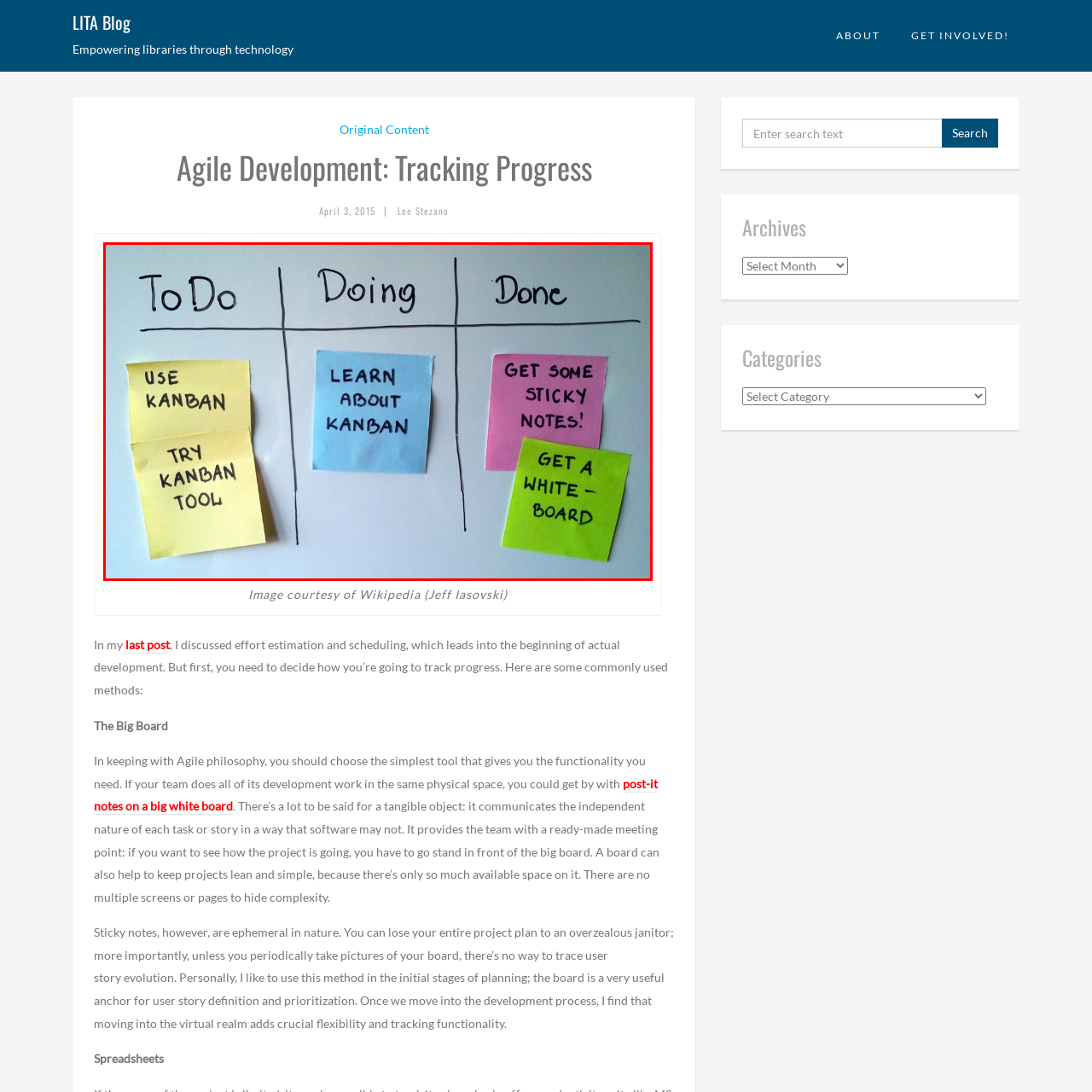What is the task currently in progress?
Examine the image outlined by the red bounding box and answer the question with as much detail as possible.

The blue sticky note in the 'Doing' column indicates that the task 'LEARN ABOUT KANBAN' is currently being worked on, as it is in the 'Doing' stage.